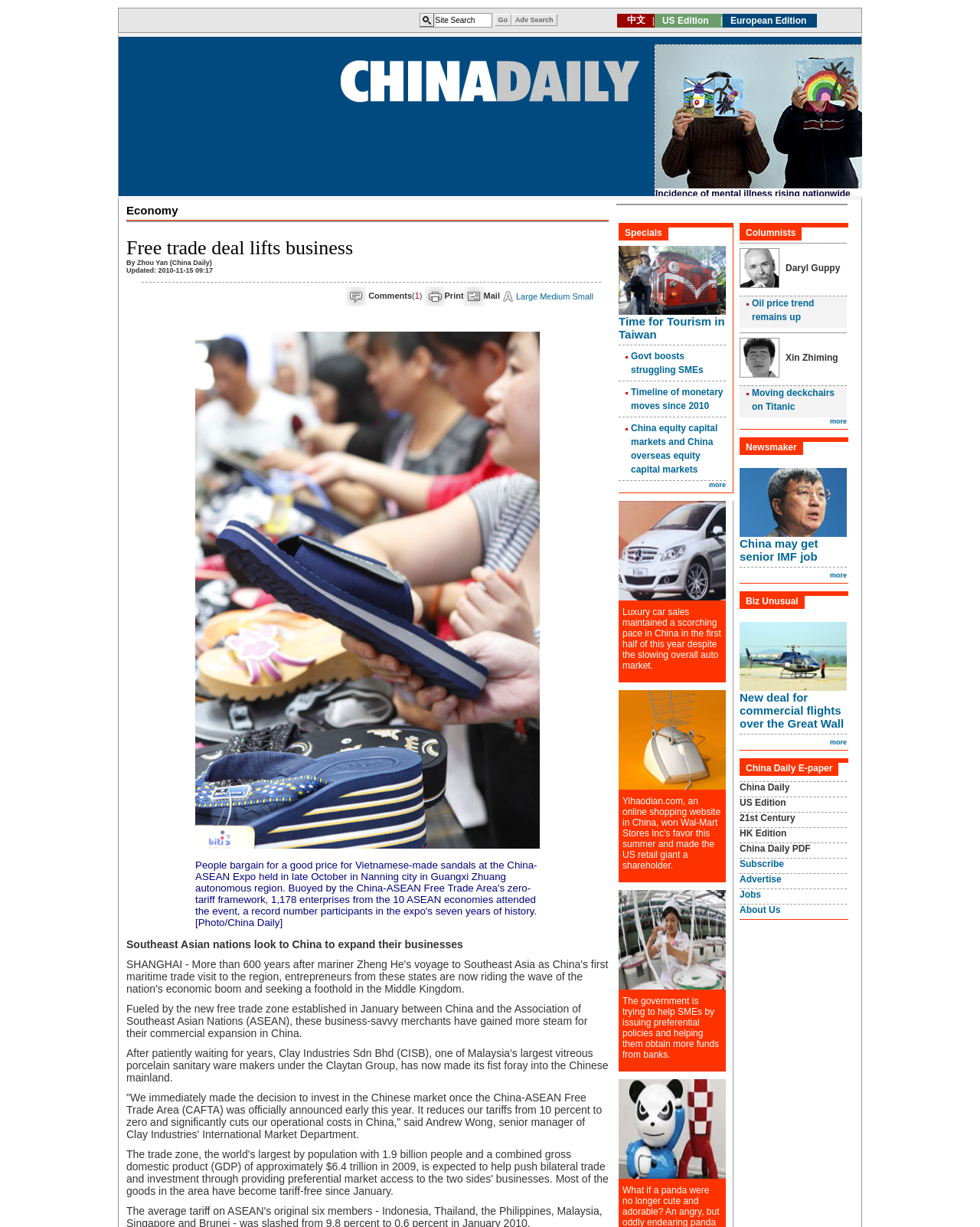Construct a thorough caption encompassing all aspects of the webpage.

The webpage appears to be a news article about the impact of the China-ASEAN Free Trade Area on businesses in Southeast Asia. At the top of the page, there is a heading that reads "Economy" and a subheading that says "Free trade deal lifts business". Below this, there is a byline that indicates the article was written by Zhou Yan and published in China Daily.

To the right of the byline, there are three icons with links to "Comments", "Print", and "Mail". Below this, there are three font size options: "Large", "Medium", and "Small".

The main content of the article is divided into two sections. The first section features an image with a caption that describes a scene at the China-ASEAN Expo, where people are bargaining for Vietnamese-made sandals. The image is accompanied by a brief description of the event.

The second section consists of three paragraphs of text. The first paragraph discusses how Southeast Asian nations are looking to China to expand their businesses. The second paragraph explains how the new free trade zone has fueled the expansion of these businesses in China. The third paragraph quotes Andrew Wong, a senior manager at Clay Industries, who discusses the benefits of the China-ASEAN Free Trade Area for his company.

Overall, the webpage has a simple layout with a focus on presenting the article's content in a clear and easy-to-read format.